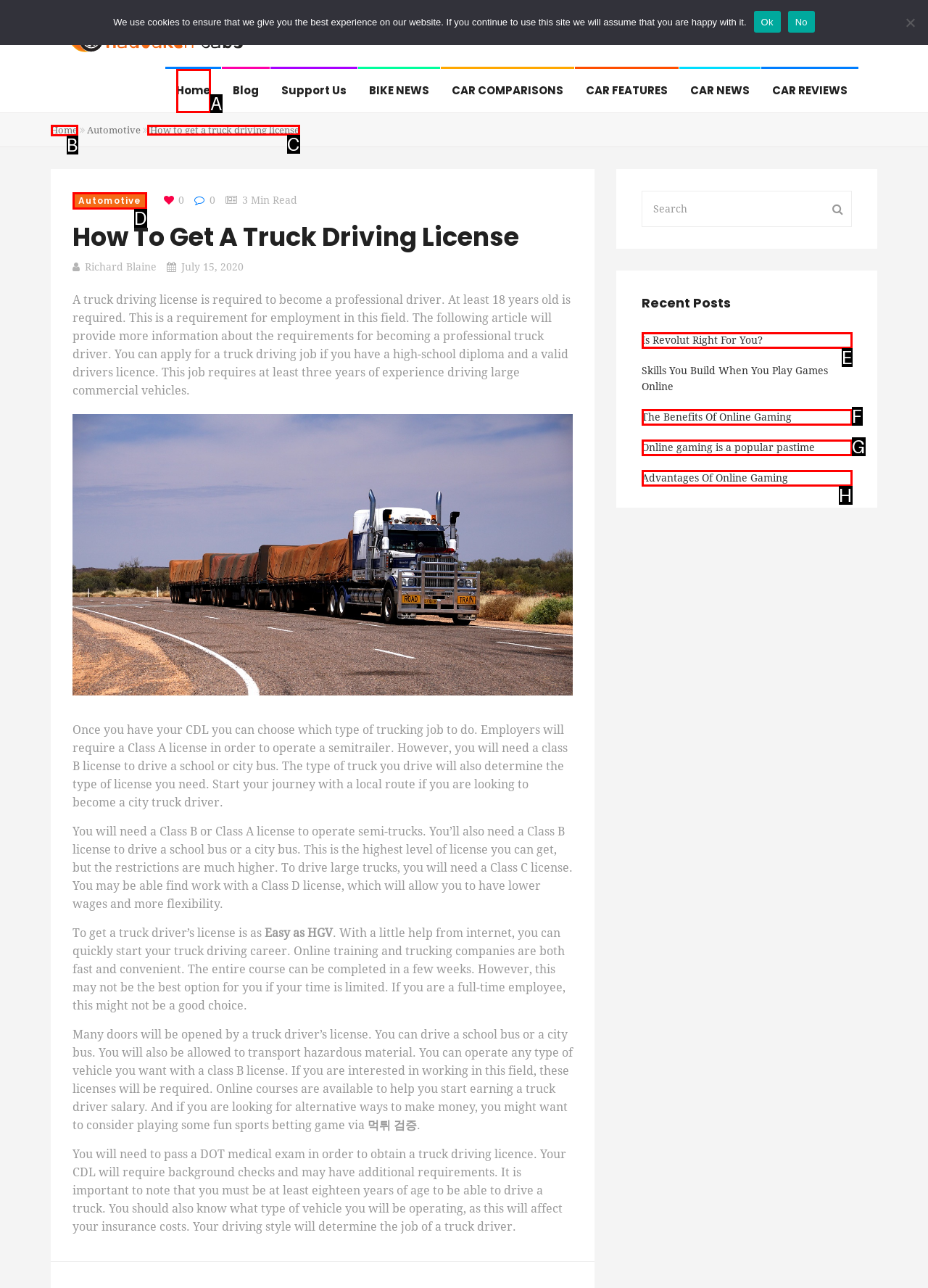Select the letter of the UI element you need to click on to fulfill this task: Read the 'How to get a truck driving license' article. Write down the letter only.

C